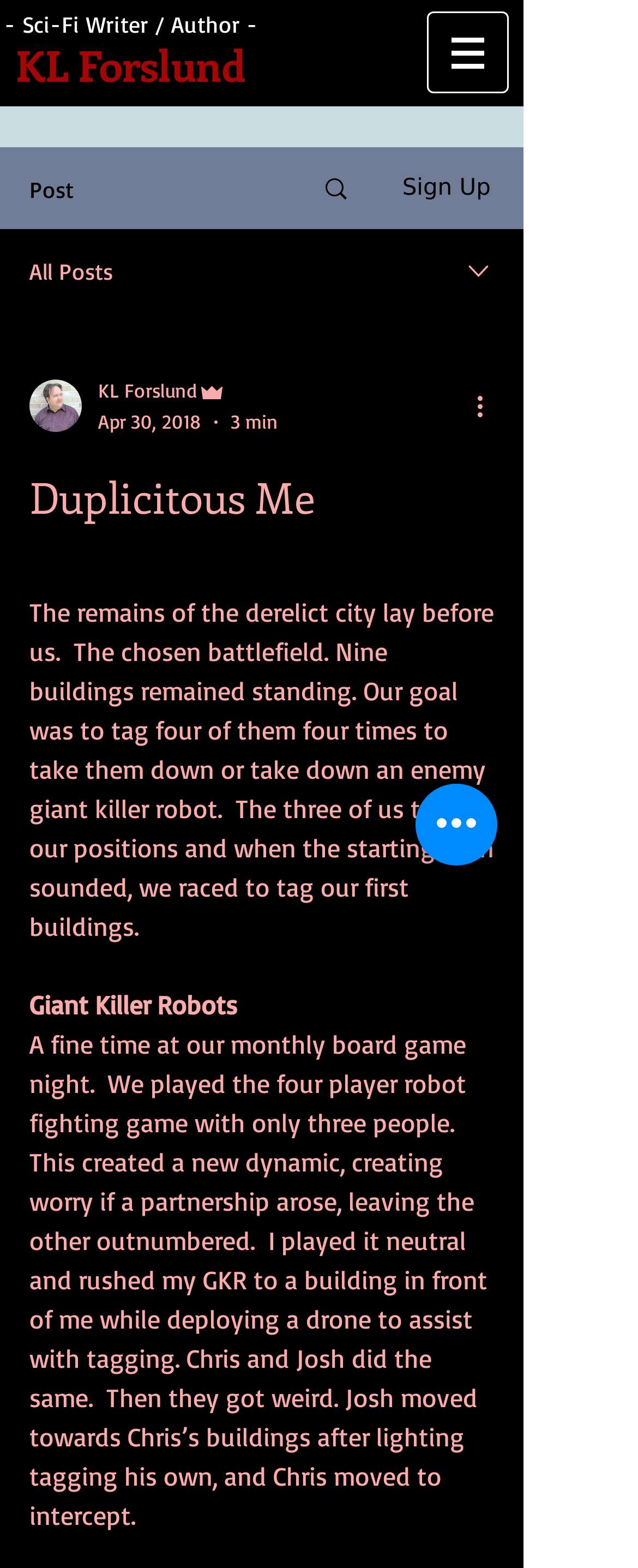What is the purpose of the drone?
Using the information from the image, answer the question thoroughly.

I deduced this from the static text 'I played it neutral and rushed my GKR to a building in front of me while deploying a drone to assist with tagging.' which implies that the drone is used to help with tagging.